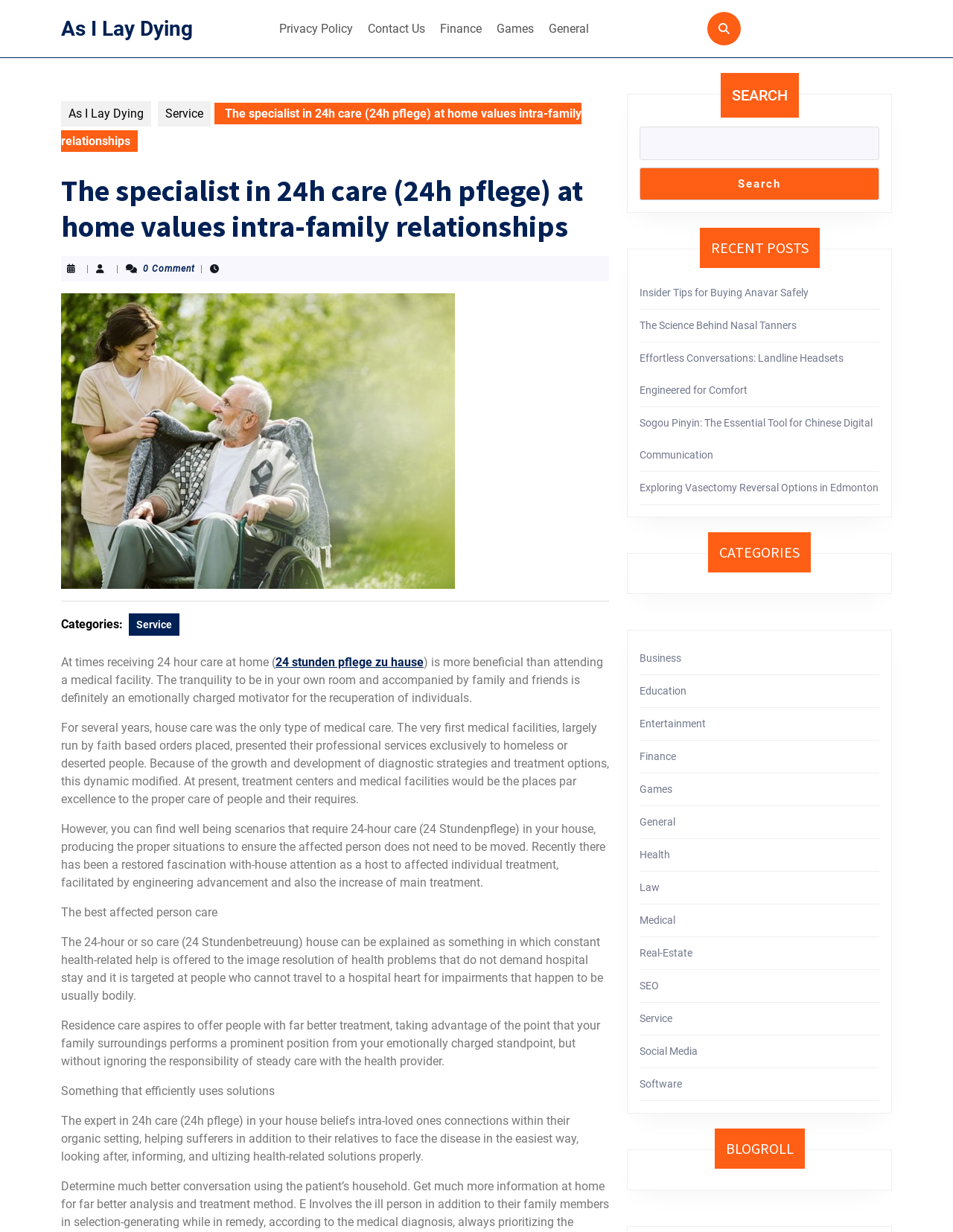How many categories are listed on this webpage?
Please provide a single word or phrase in response based on the screenshot.

14